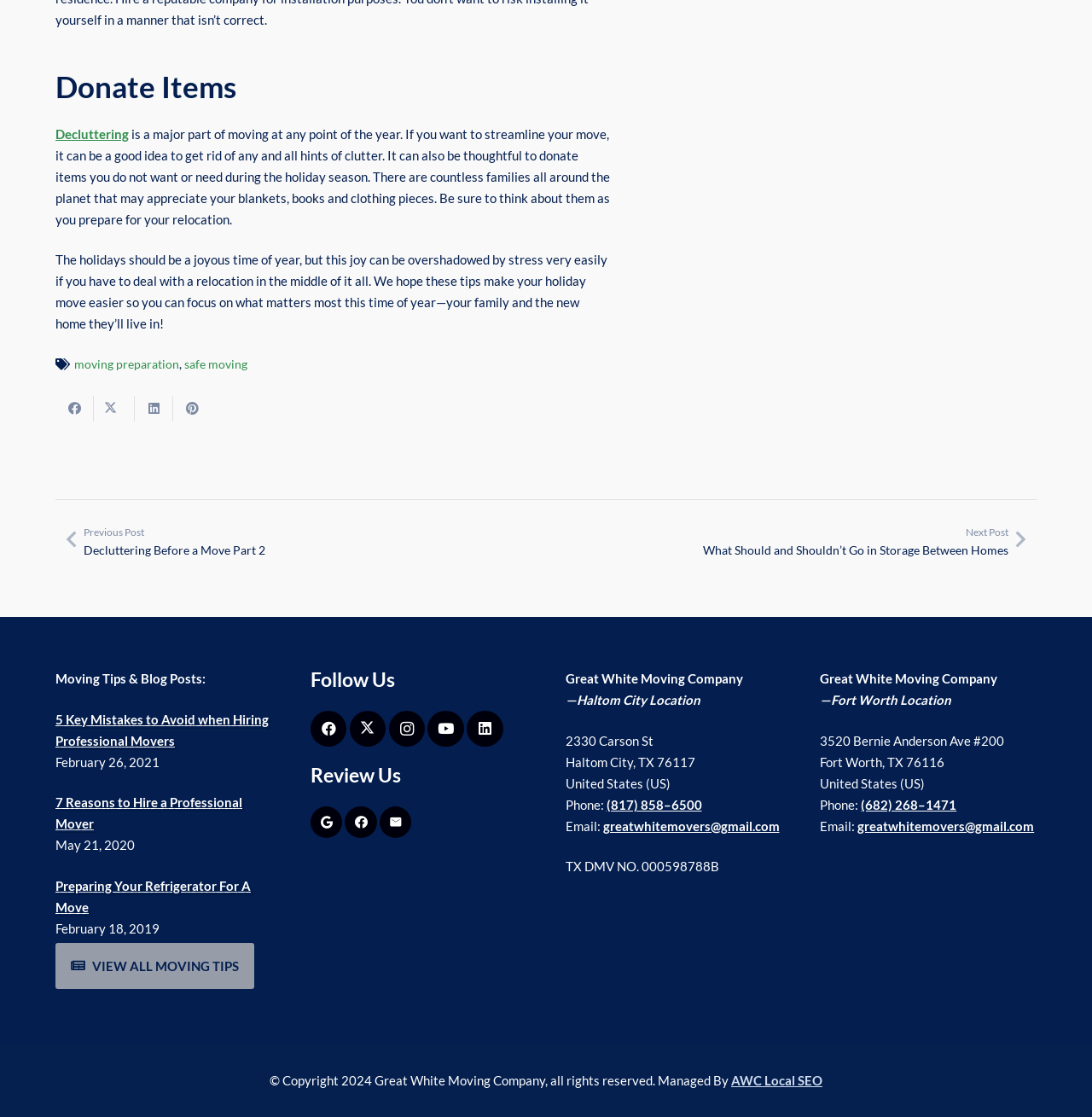Identify the bounding box coordinates of the section that should be clicked to achieve the task described: "Read the article '5 Key Mistakes to Avoid when Hiring Professional Movers'".

[0.051, 0.637, 0.246, 0.67]